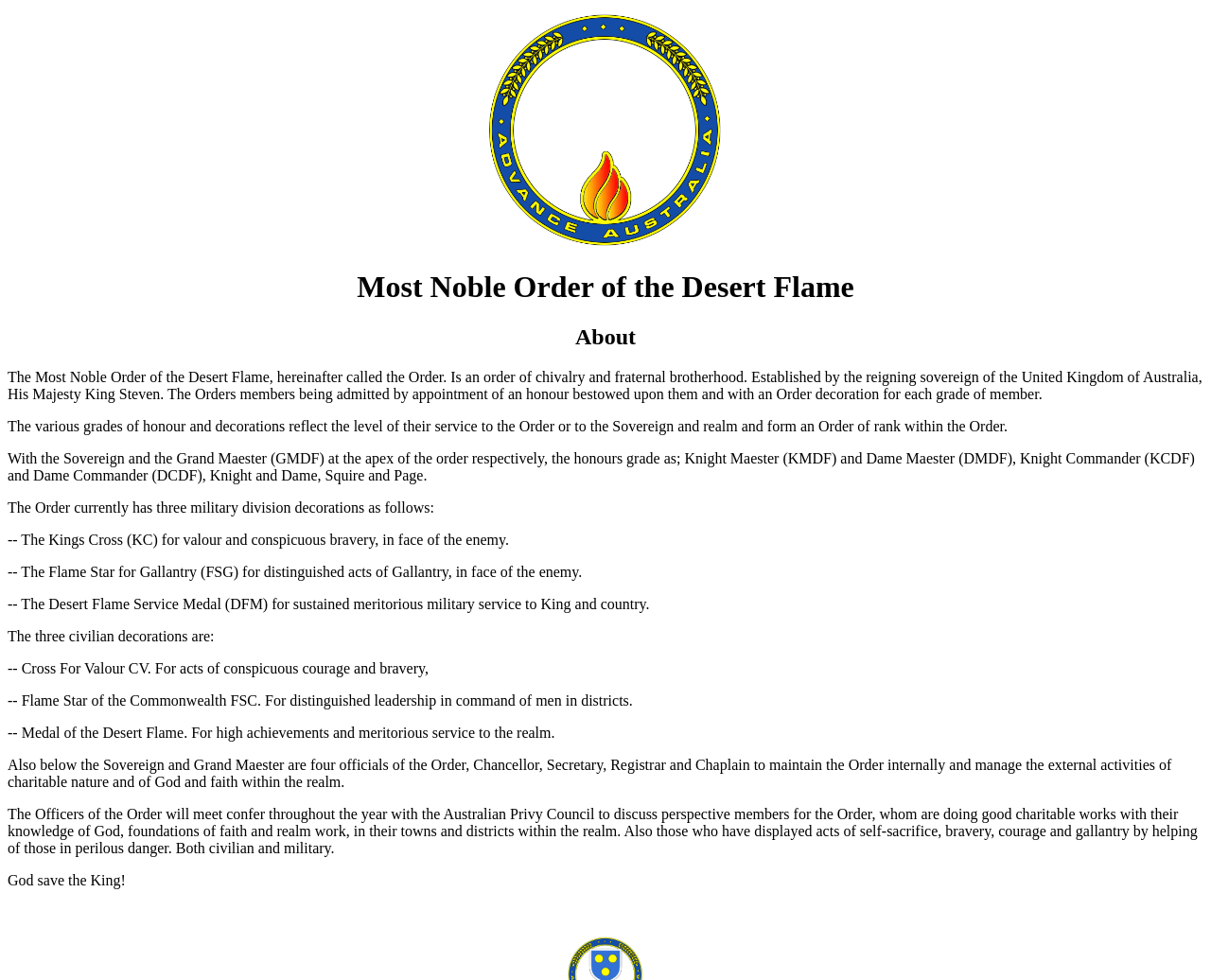Extract the main heading from the webpage content.

Most Noble Order of the Desert Flame